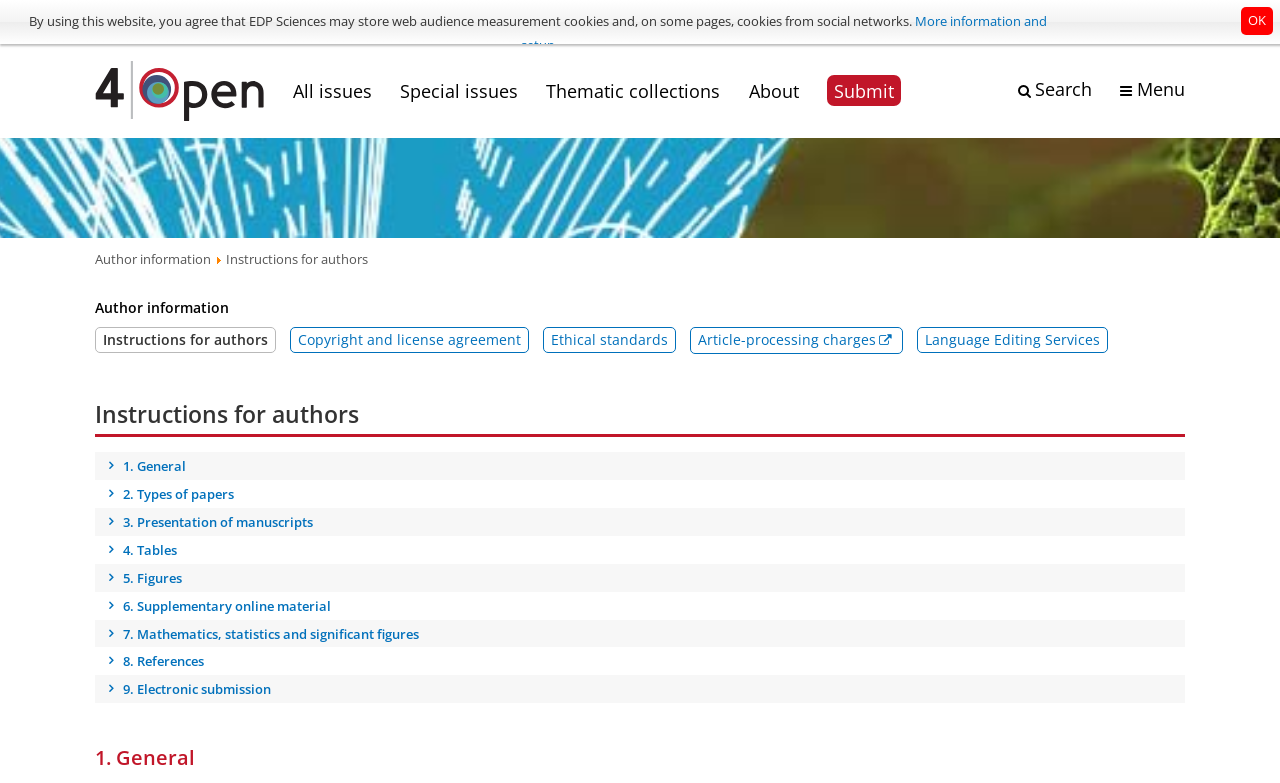What is the purpose of the 'Submit' button?
Based on the screenshot, provide your answer in one word or phrase.

To submit a paper